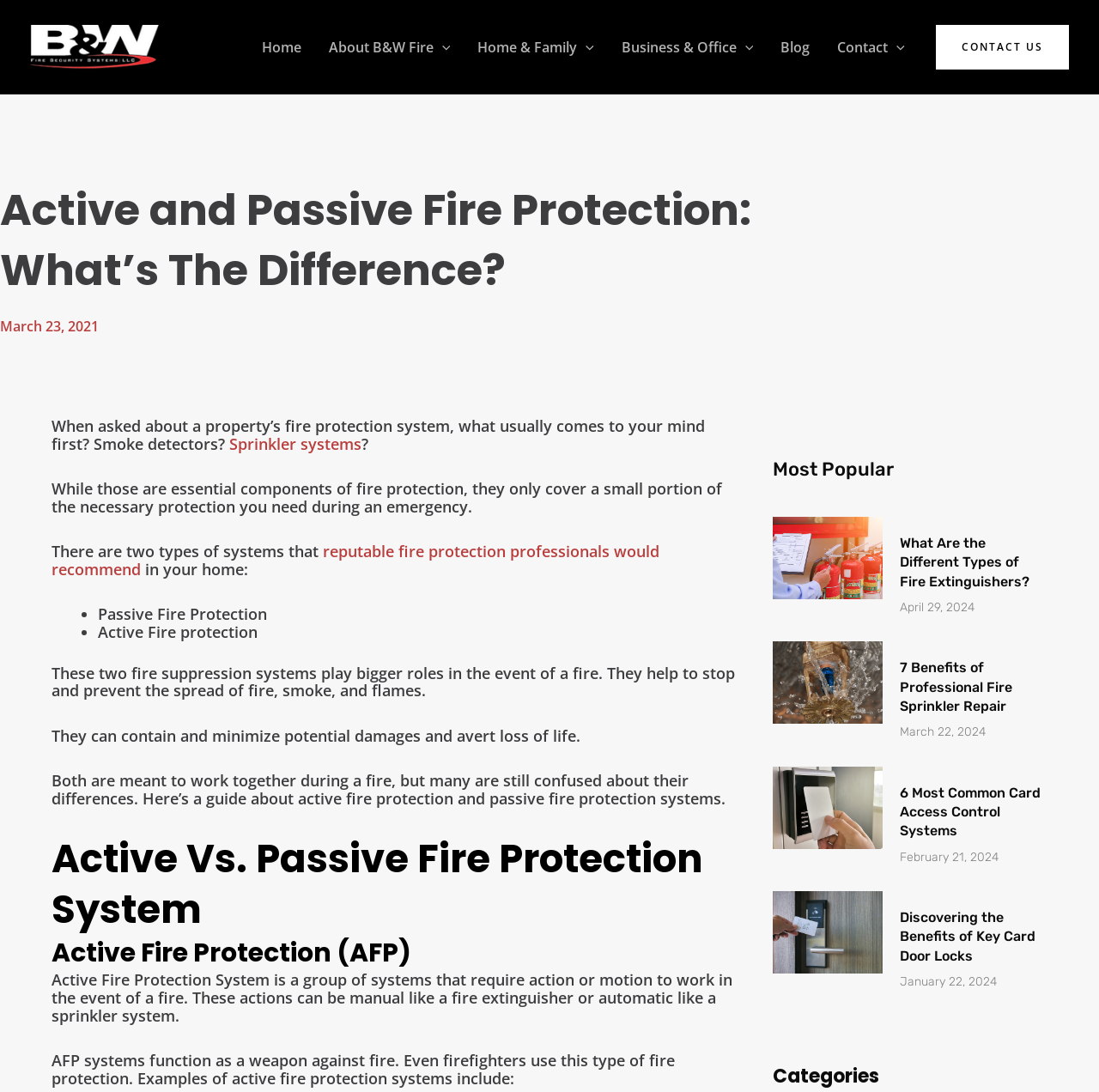Explain the webpage in detail, including its primary components.

This webpage is about active and passive fire protection systems, with a focus on their differences and importance in safeguarding during emergencies. At the top, there is a logo of B&W Fire Security Systems, accompanied by a link to the company's website. Below the logo, a navigation menu is situated, featuring links to various sections of the website, including Home, About B&W Fire, Home & Family, Business & Office, Blog, and Contact.

The main content of the webpage is divided into sections, starting with an introduction to active and passive fire protection systems. The introduction is followed by a section that explains the differences between active and passive fire protection, with a heading "Active Vs. Passive Fire Protection System". This section is further divided into two subsections, one explaining active fire protection systems and the other explaining passive fire protection systems.

On the right-hand side of the webpage, there is a section featuring three articles, each with a heading, a brief description, and an image. The articles are about fire extinguishers, fire sprinkler repair, and card access control systems. Each article has a link to read more, and the images are related to the topic of each article.

At the bottom of the webpage, there is a link to contact the company, situated below the main content area.